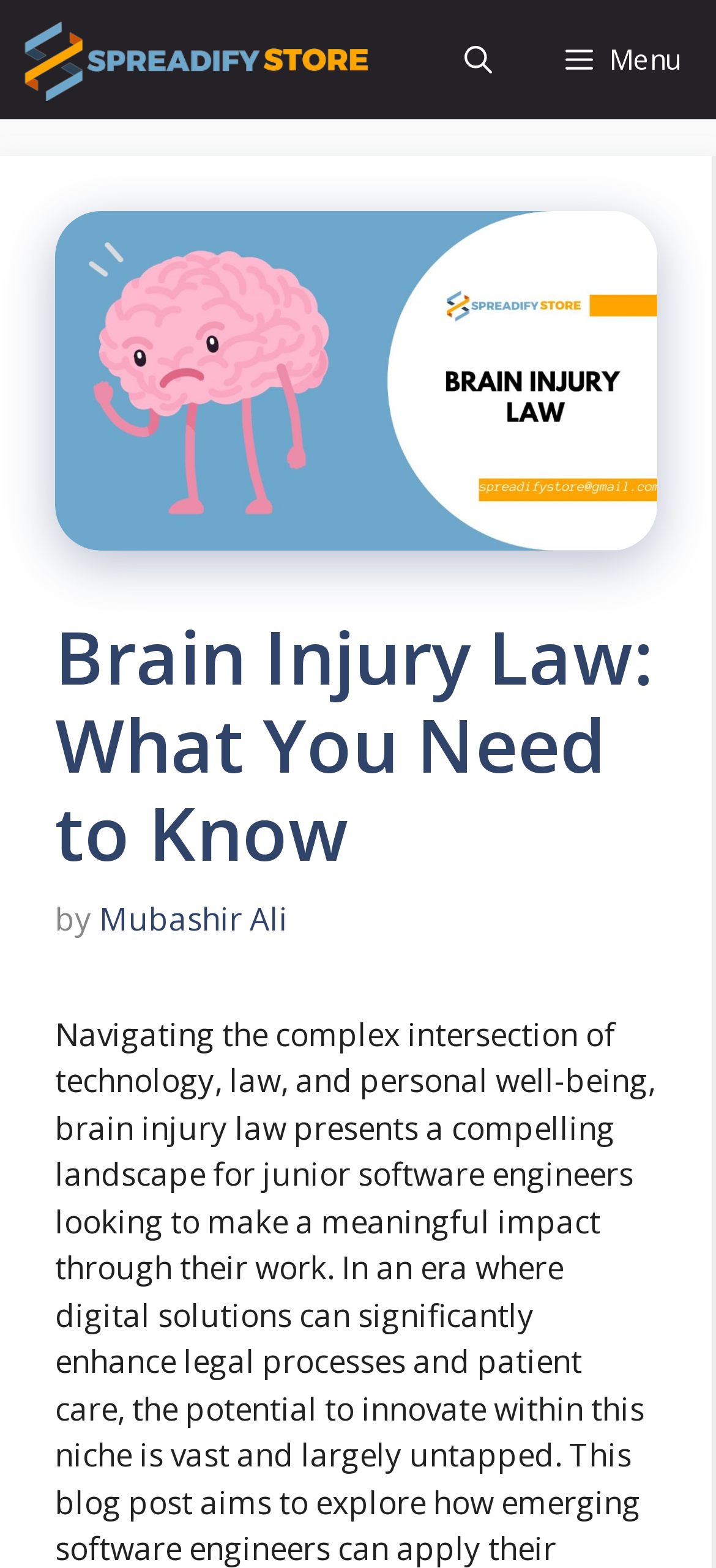Generate the title text from the webpage.

Brain Injury Law: What You Need to Know